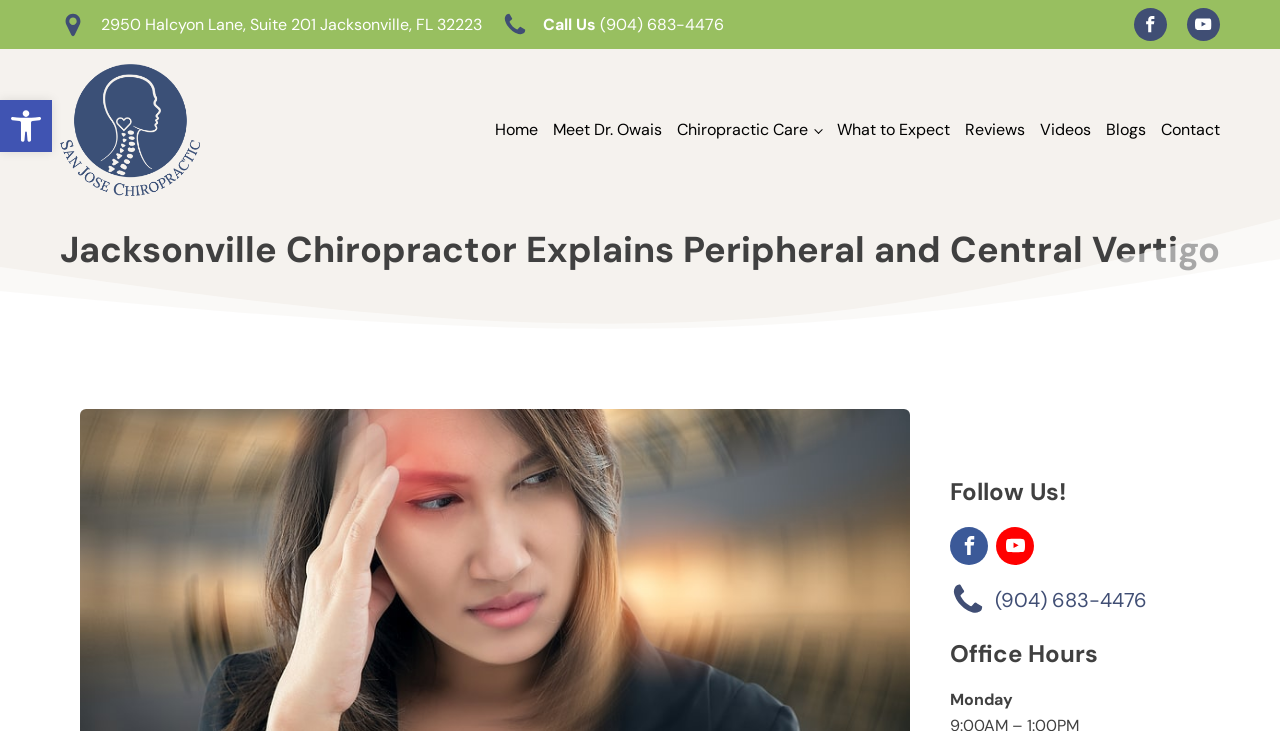Show the bounding box coordinates for the HTML element as described: "What to Expect".

[0.642, 0.133, 0.742, 0.222]